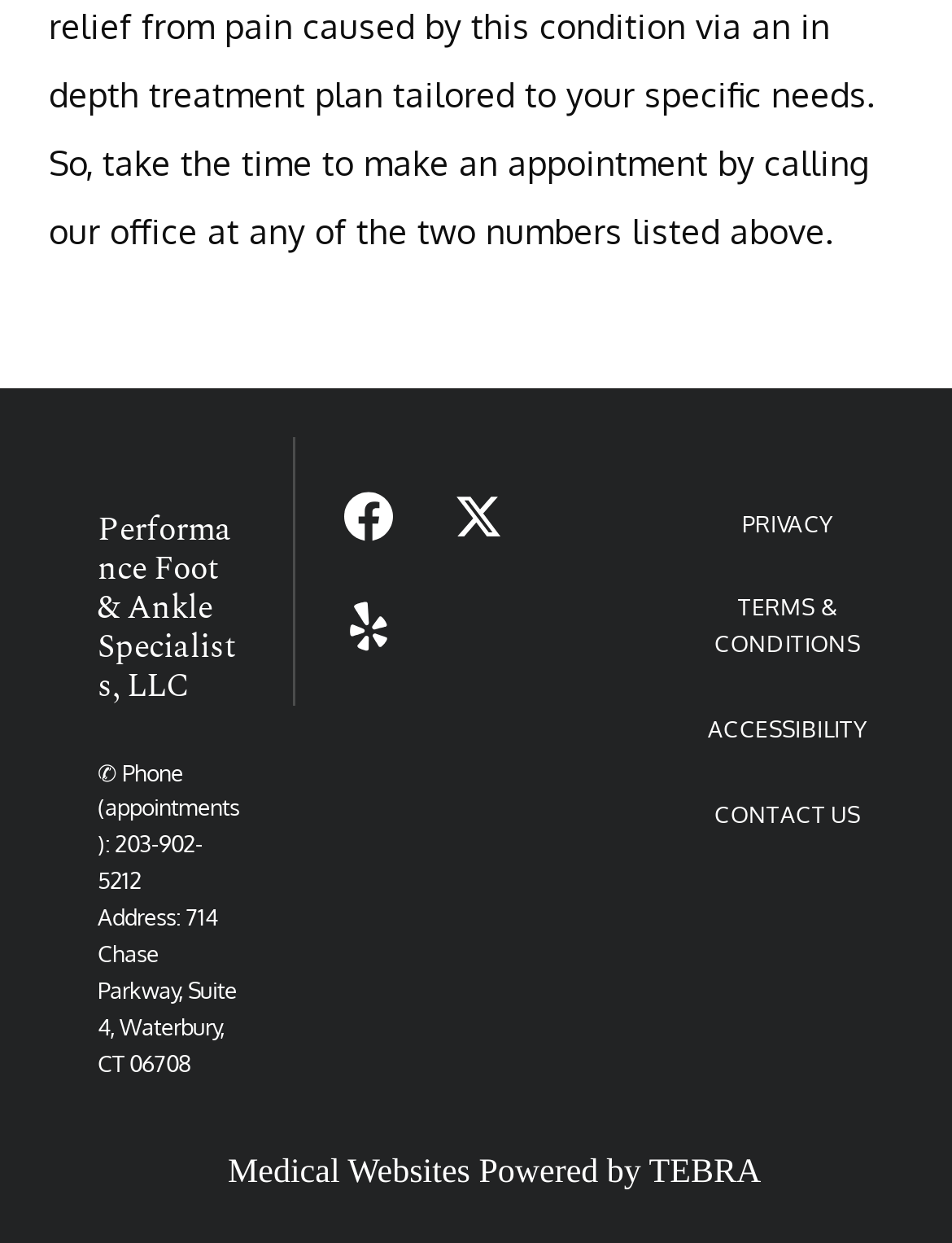Locate the bounding box coordinates of the UI element described by: "TEBRA". The bounding box coordinates should consist of four float numbers between 0 and 1, i.e., [left, top, right, bottom].

[0.682, 0.929, 0.799, 0.958]